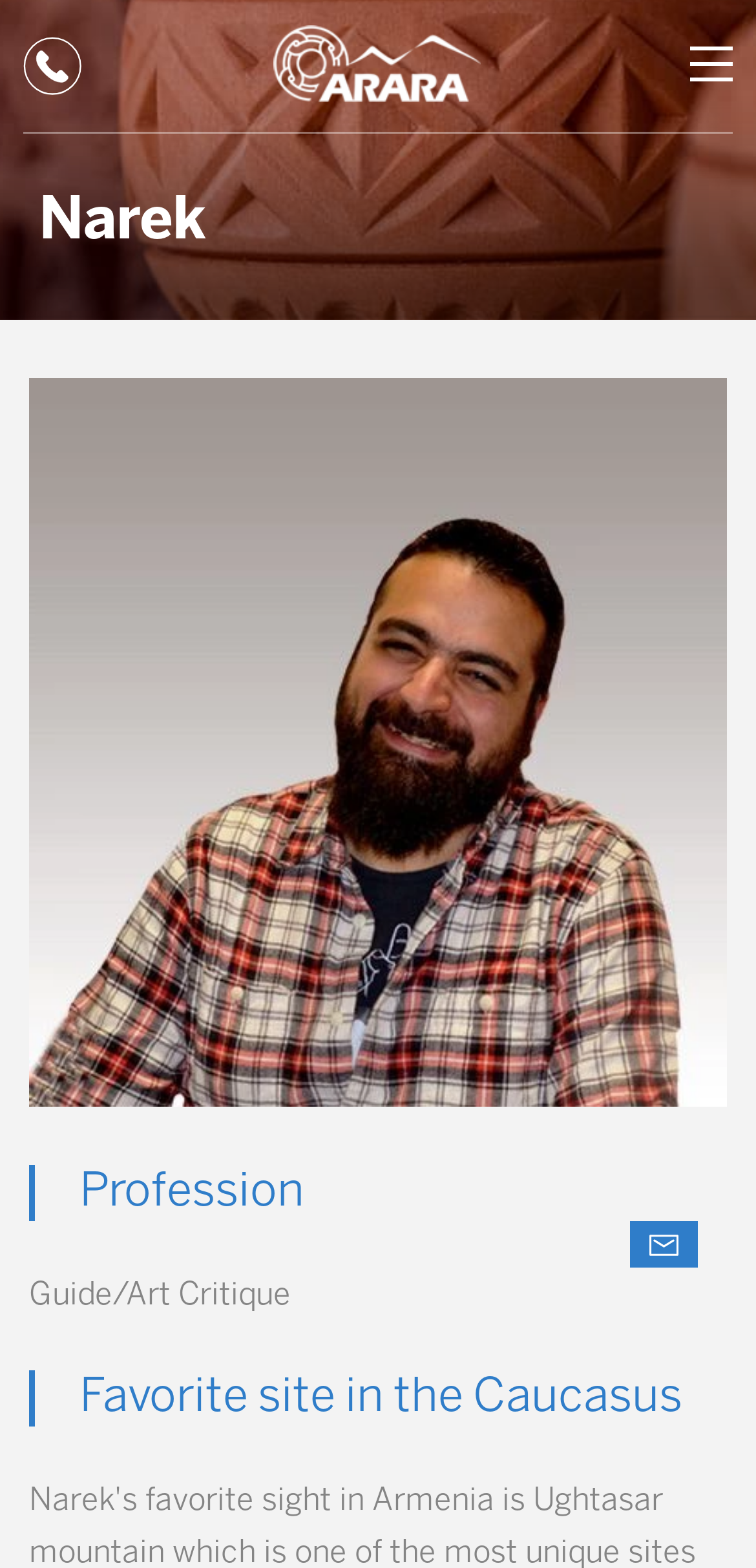Please identify the bounding box coordinates of the clickable region that I should interact with to perform the following instruction: "Change currency to USD". The coordinates should be expressed as four float numbers between 0 and 1, i.e., [left, top, right, bottom].

[0.113, 0.129, 0.887, 0.19]